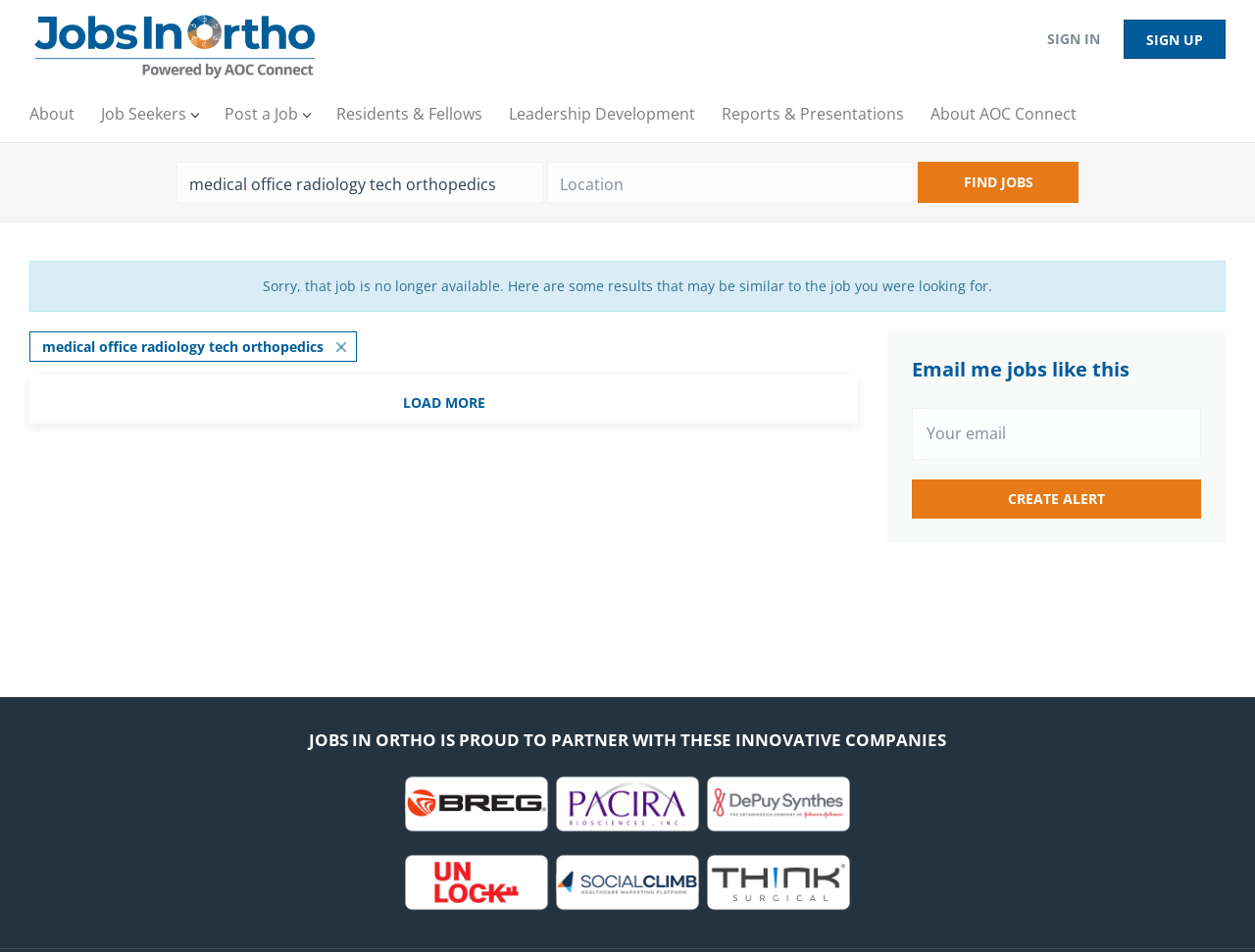What is the function of the 'CREATE ALERT' button? Refer to the image and provide a one-word or short phrase answer.

To create a job alert